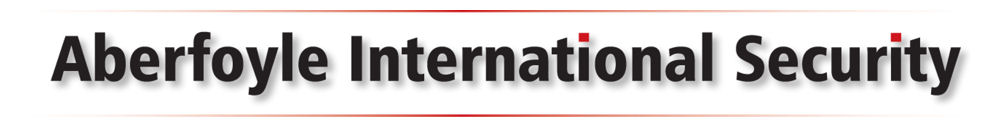Interpret the image and provide an in-depth description.

The image features the logo of Aberfoyle International Security, prominently displaying the name in bold, stylized typography. The design emphasizes a modern and professional aesthetic, utilizing a striking black font that conveys strength and authority. The name is accented by red elements, adding a sense of urgency and focus. This logo represents the organization's commitment to providing expert analysis and strategic insights related to security and geopolitical issues, encapsulating their mission within a distinct visual identity.